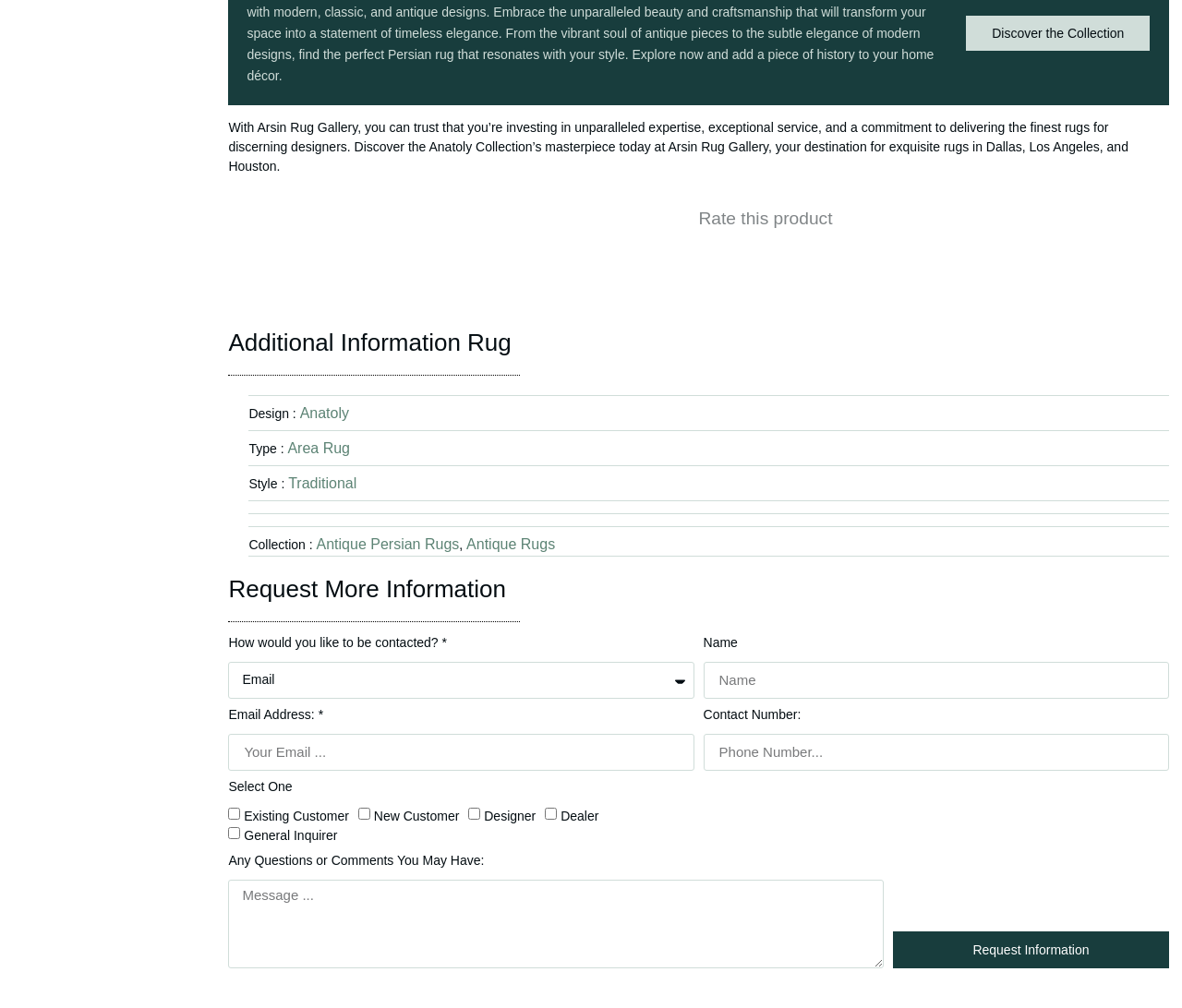Please provide a detailed answer to the question below by examining the image:
What is the style of the rug?

The answer can be found in the link 'Traditional' which is a child element of the static text 'Style :'.